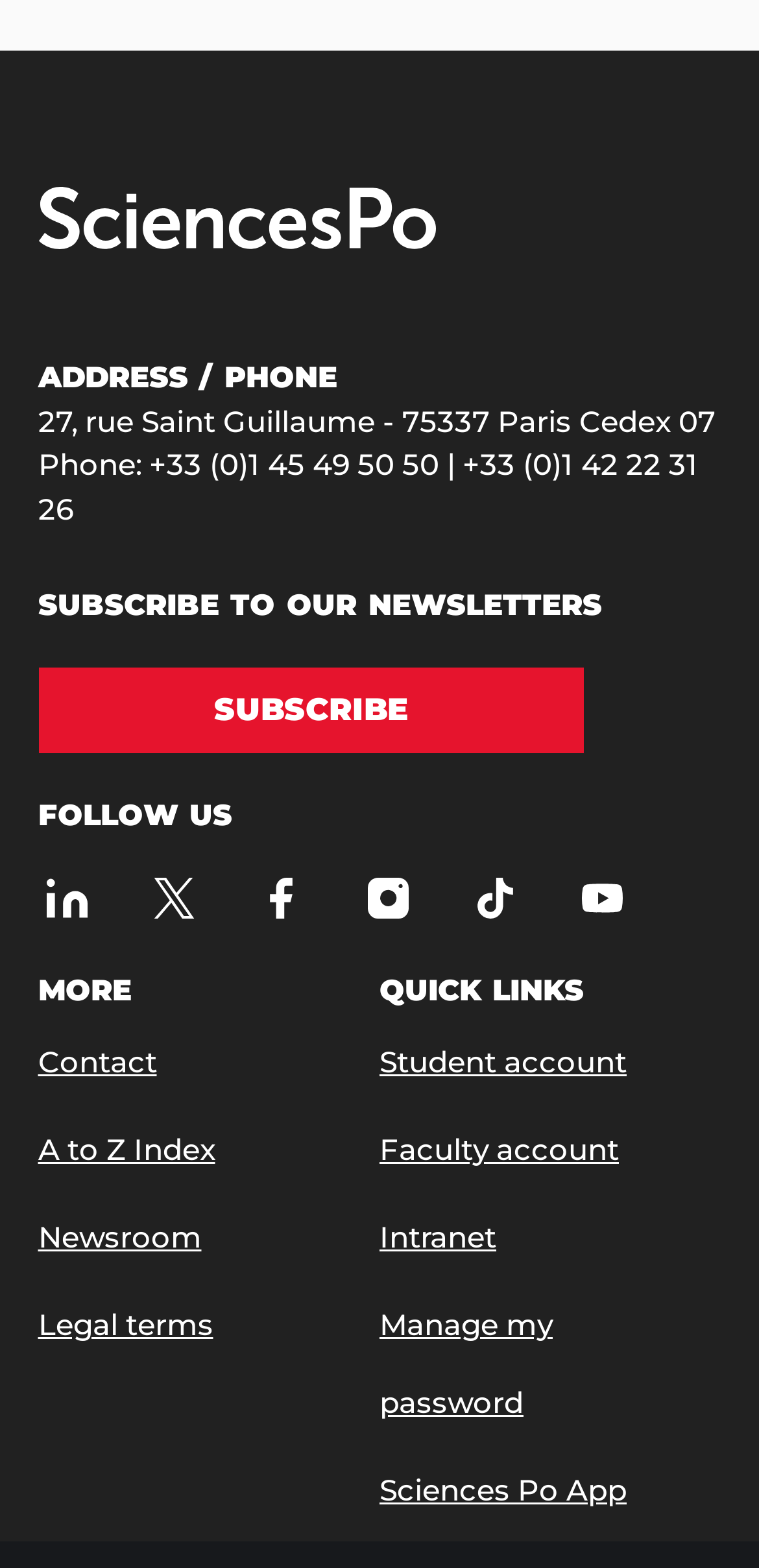Please identify the bounding box coordinates of the element's region that needs to be clicked to fulfill the following instruction: "Subscribe to newsletters". The bounding box coordinates should consist of four float numbers between 0 and 1, i.e., [left, top, right, bottom].

[0.05, 0.425, 0.77, 0.48]